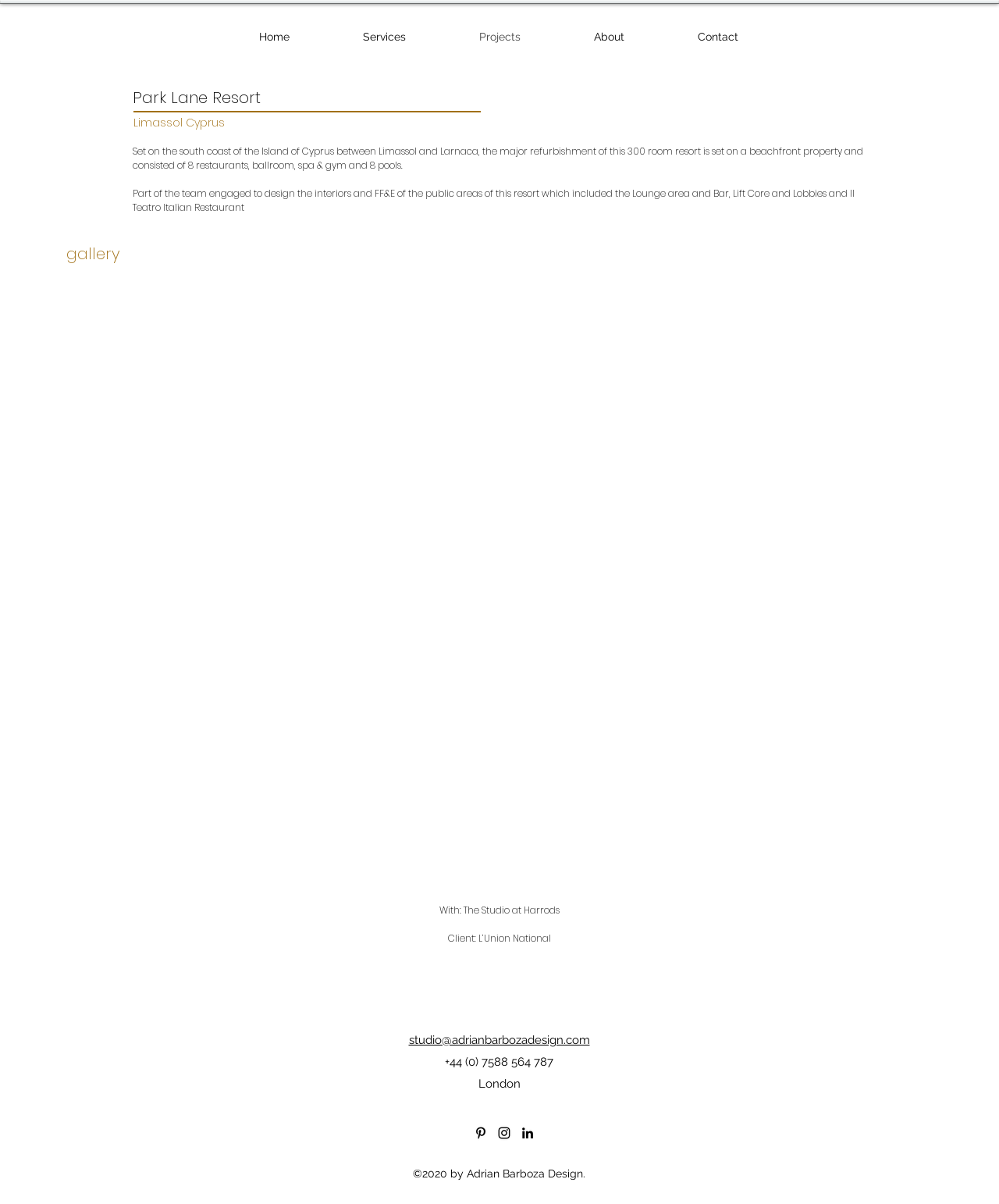Please identify the bounding box coordinates of the clickable region that I should interact with to perform the following instruction: "Email the studio". The coordinates should be expressed as four float numbers between 0 and 1, i.e., [left, top, right, bottom].

[0.409, 0.858, 0.59, 0.87]